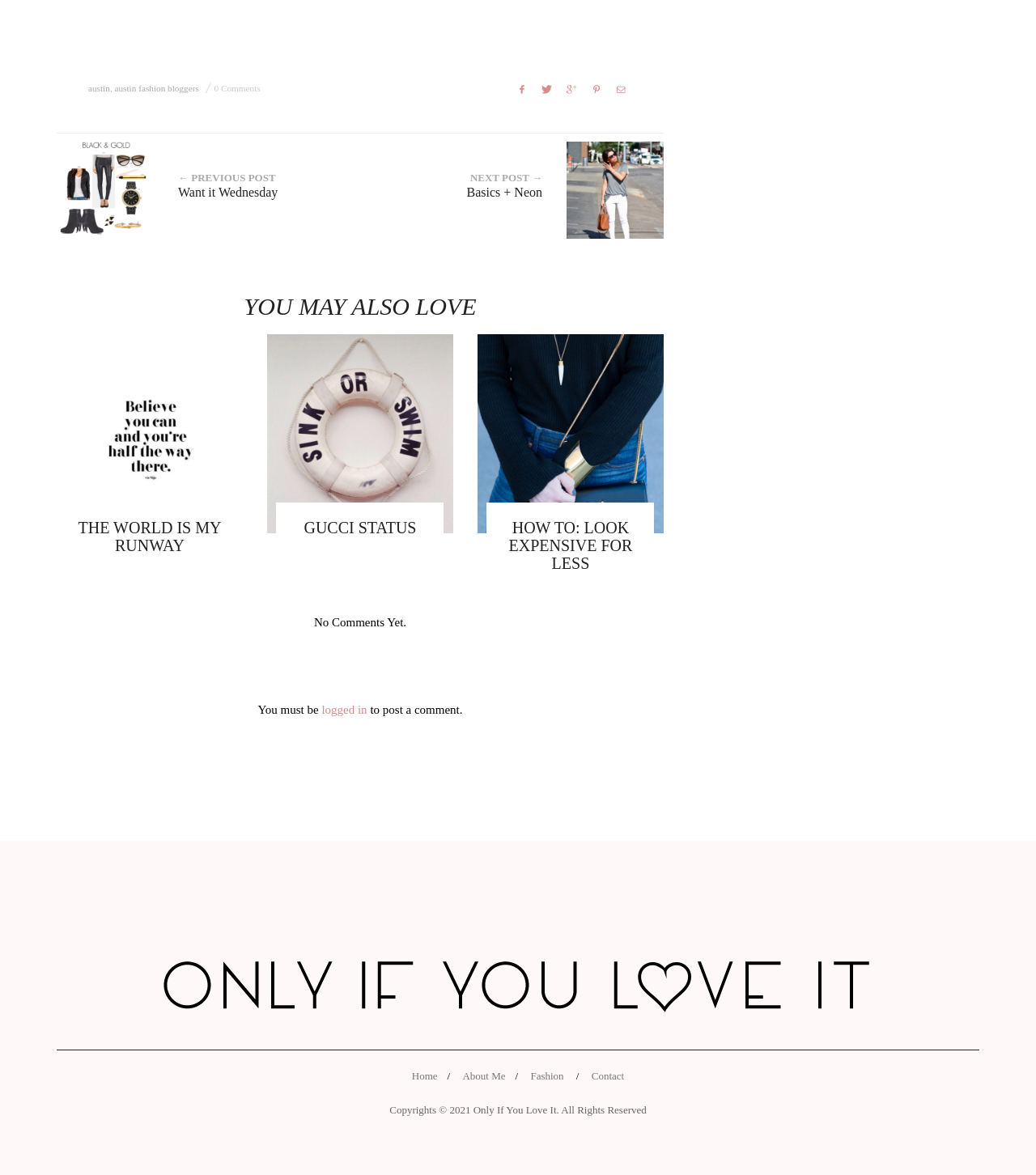Highlight the bounding box coordinates of the element that should be clicked to carry out the following instruction: "Browse Mountain Scholar". The coordinates must be given as four float numbers ranging from 0 to 1, i.e., [left, top, right, bottom].

None